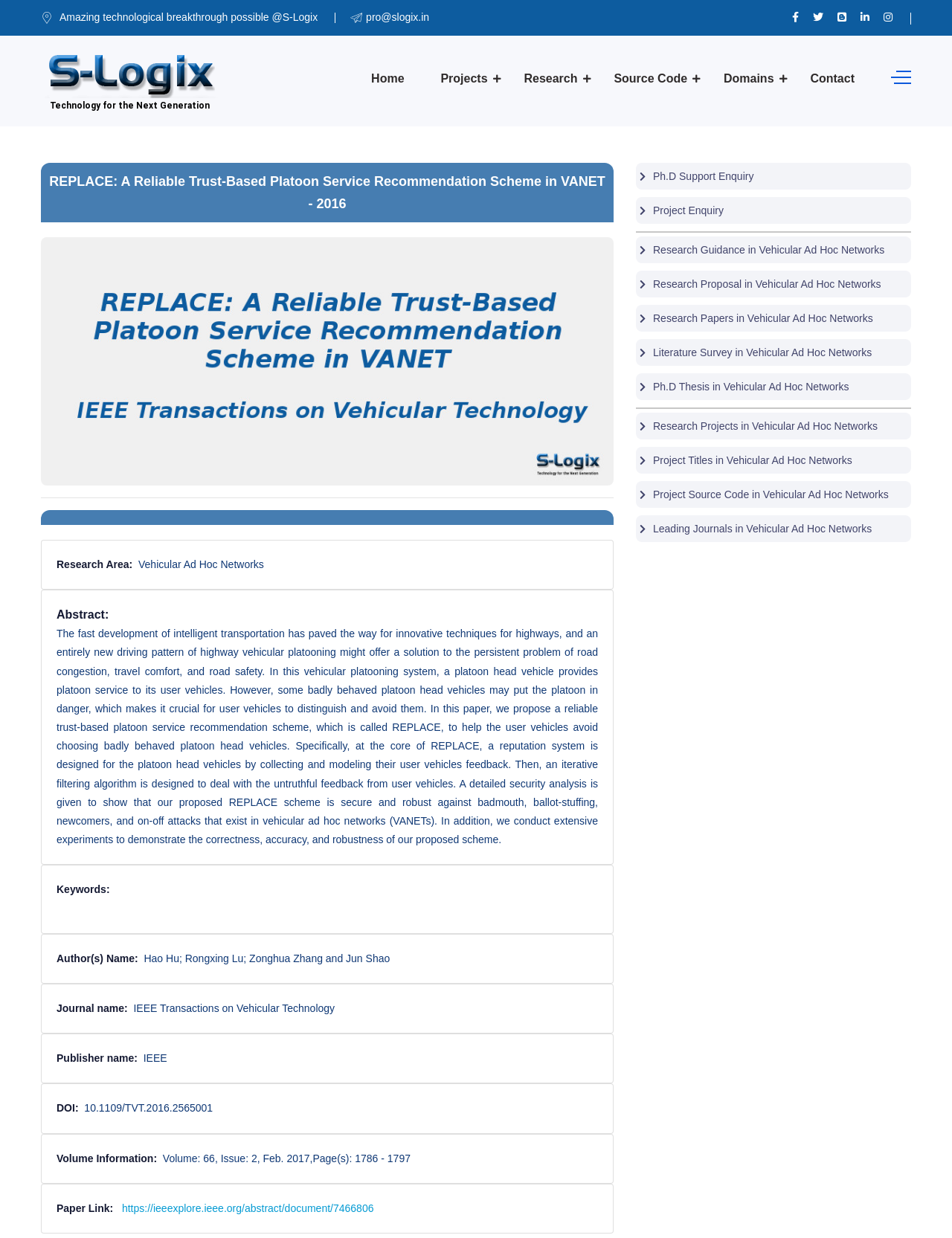Find and generate the main title of the webpage.

S-Logix (OPC) Private Limited